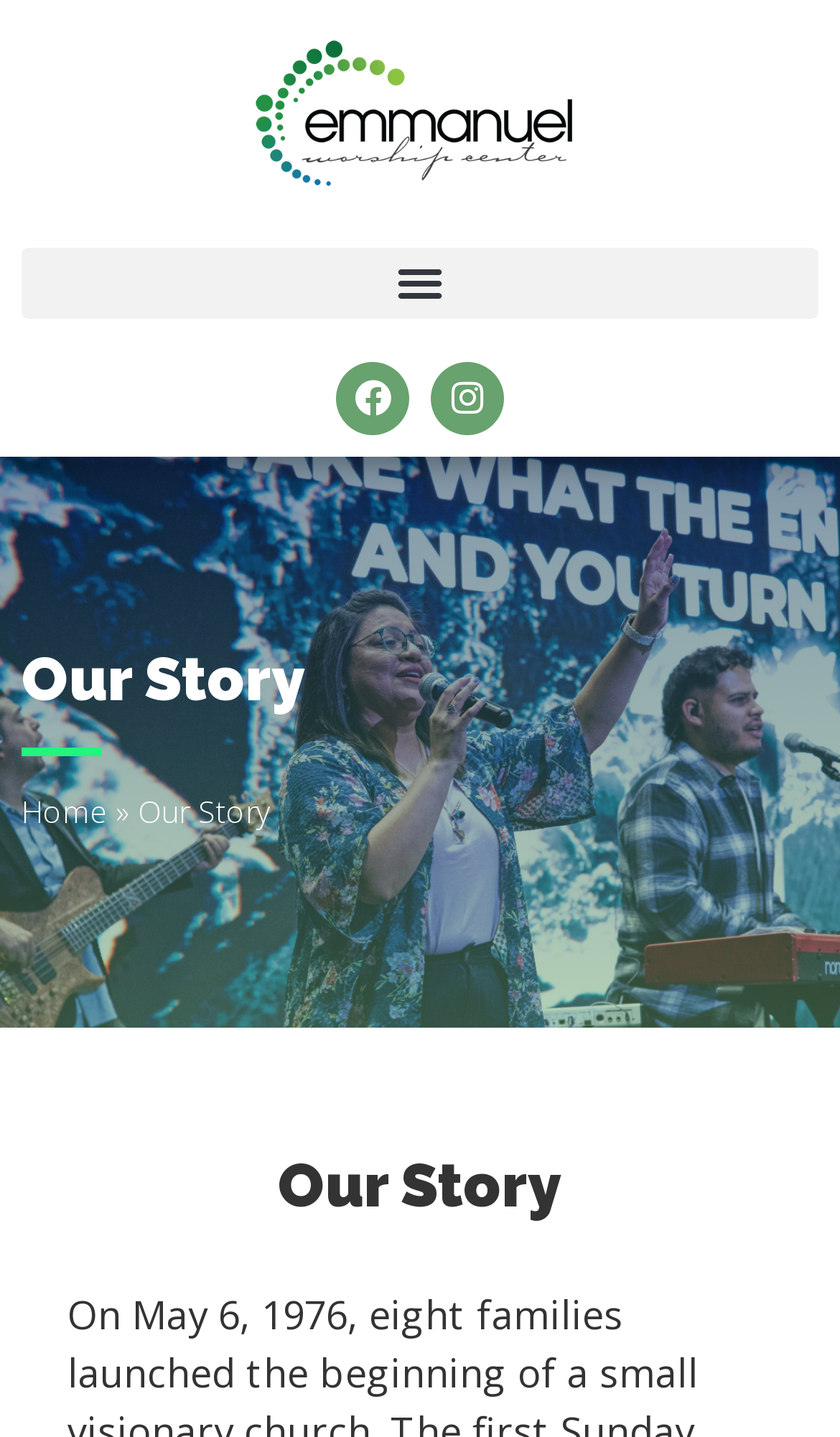Please find the bounding box for the UI element described by: "Home".

[0.026, 0.551, 0.128, 0.579]